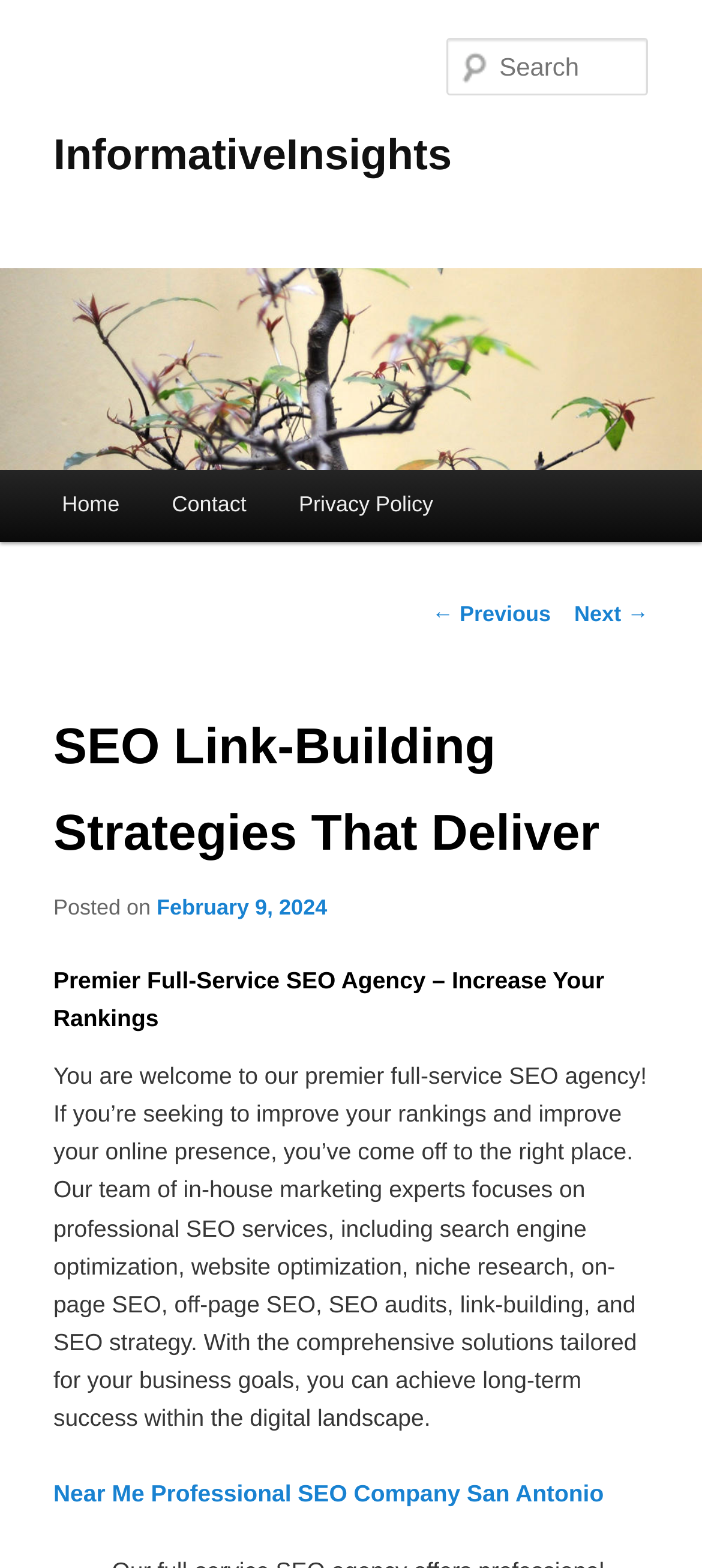Identify the bounding box of the HTML element described as: "parent_node: Search name="s" placeholder="Search"".

[0.637, 0.024, 0.924, 0.061]